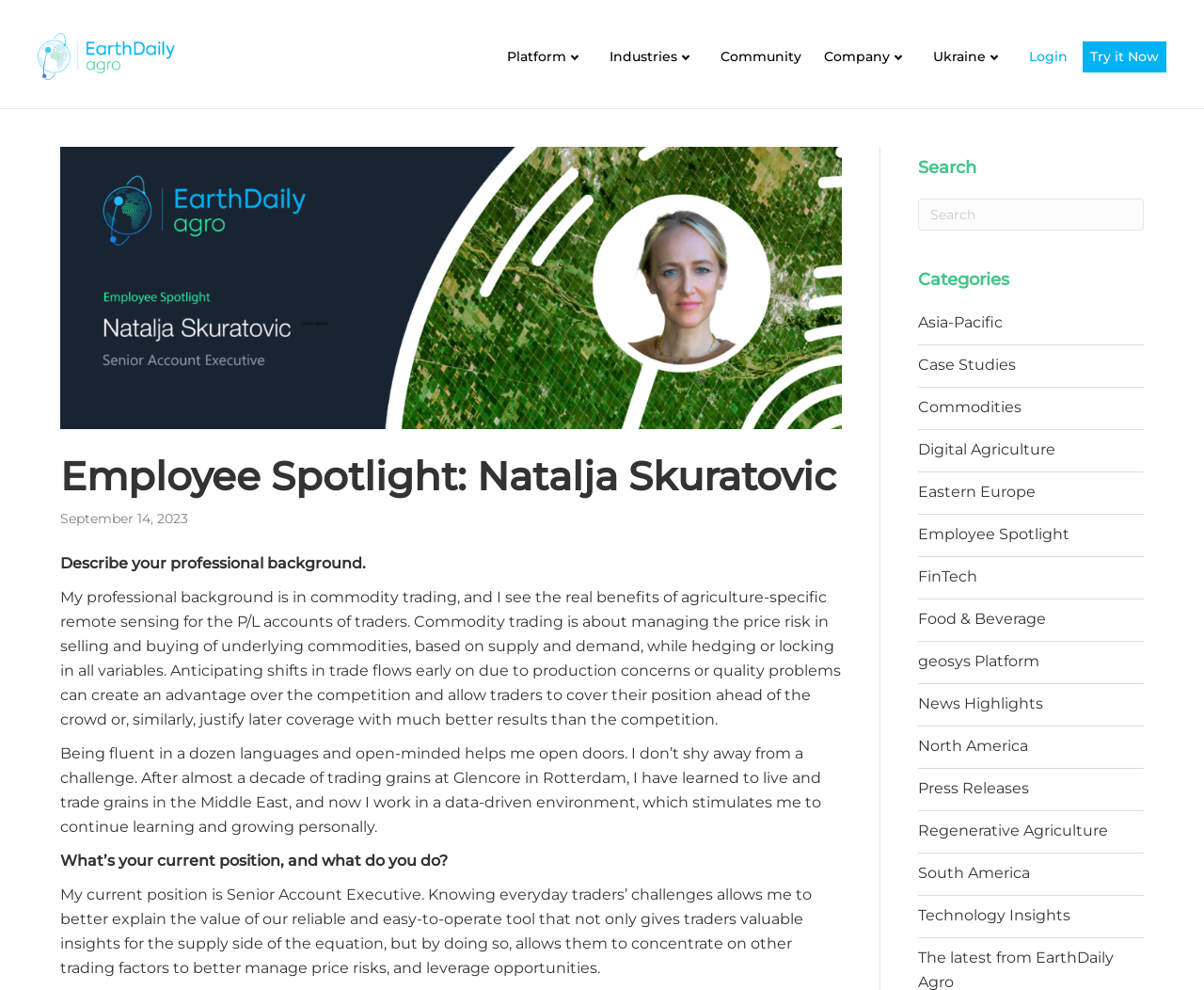Carefully observe the image and respond to the question with a detailed answer:
How many categories are there in the search section?

I counted the links in the search section with type 'link' and coordinates that indicate they are located in the search section. I found 14 categories: 'Asia-Pacific', 'Case Studies', 'Commodities', 'Digital Agriculture', 'Eastern Europe', 'Employee Spotlight', 'FinTech', 'Food & Beverage', 'geosys Platform', 'News Highlights', 'North America', 'Press Releases', 'Regenerative Agriculture', and 'South America'.